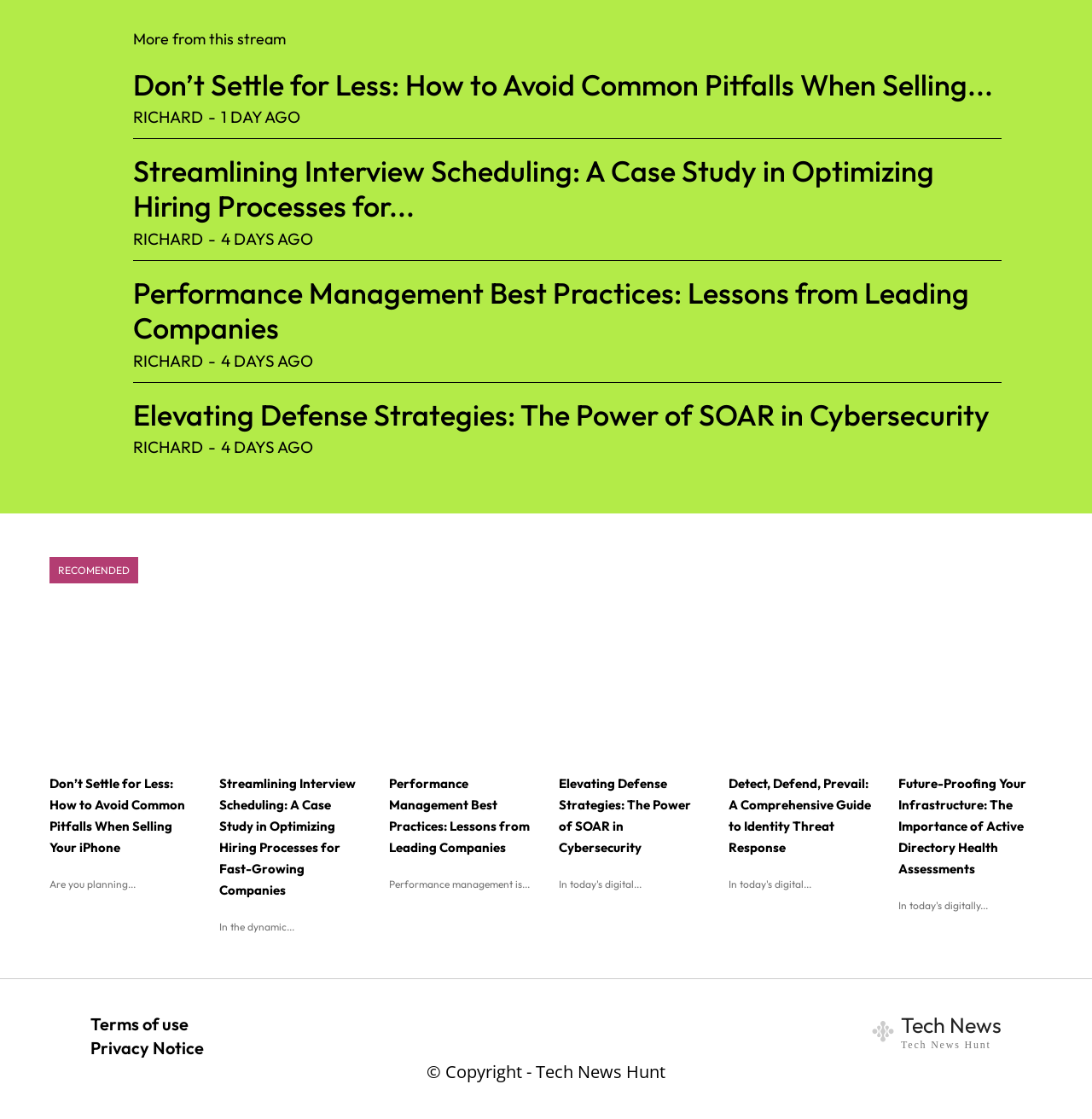Please specify the bounding box coordinates of the clickable section necessary to execute the following command: "Visit the 'Terms of use' page".

[0.083, 0.906, 0.173, 0.925]